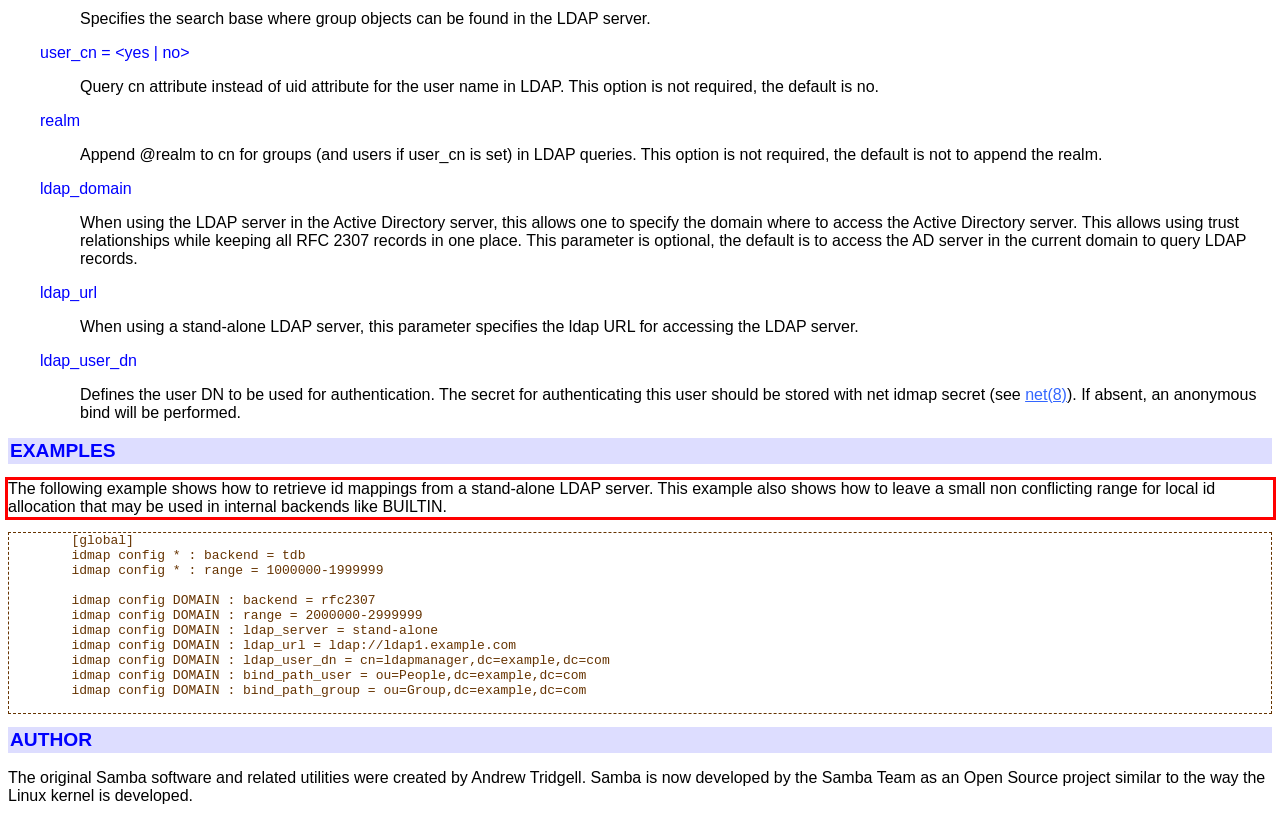By examining the provided screenshot of a webpage, recognize the text within the red bounding box and generate its text content.

The following example shows how to retrieve id mappings from a stand-alone LDAP server. This example also shows how to leave a small non conflicting range for local id allocation that may be used in internal backends like BUILTIN.